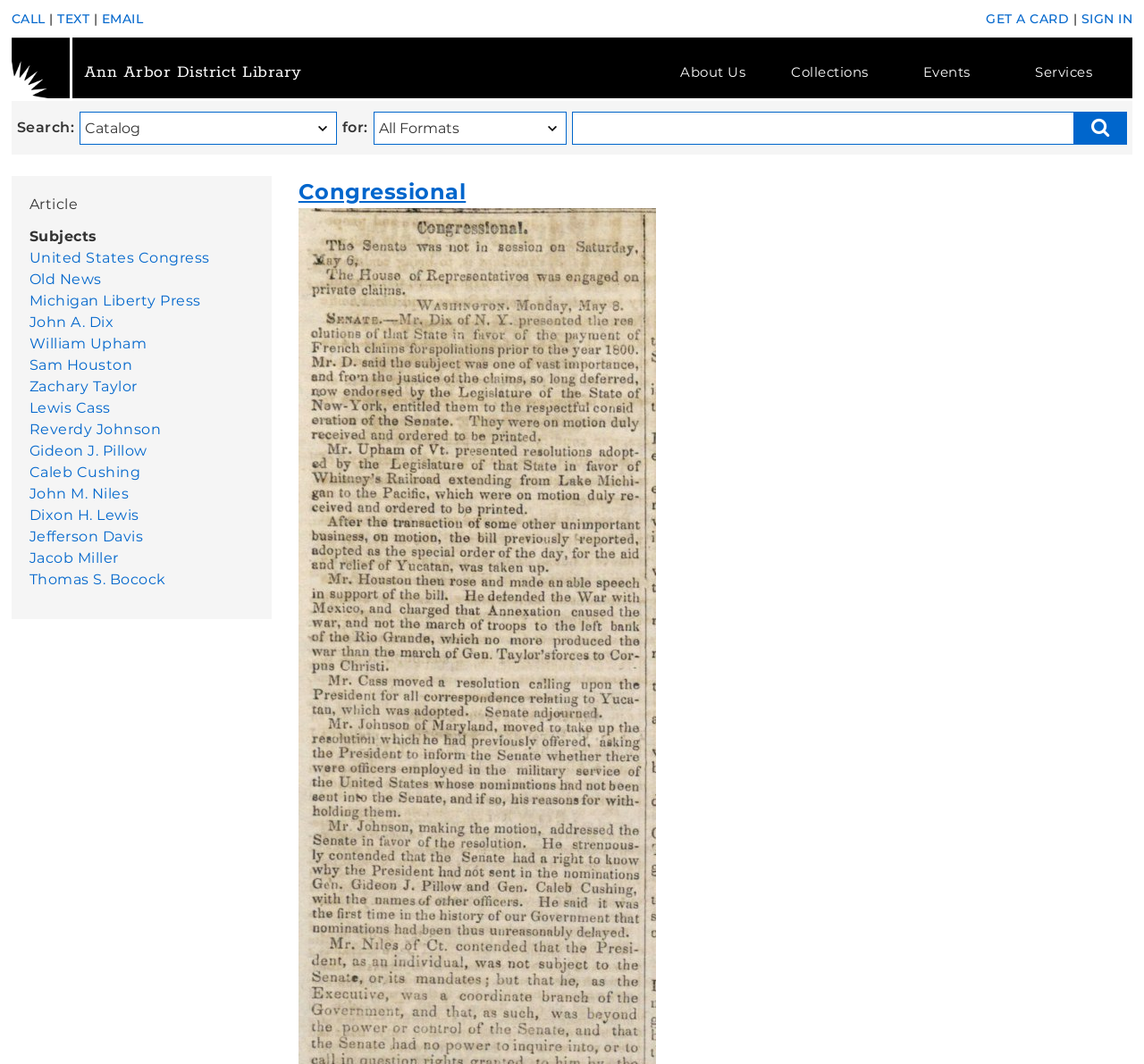Please locate the bounding box coordinates of the element's region that needs to be clicked to follow the instruction: "Sign in to your account". The bounding box coordinates should be provided as four float numbers between 0 and 1, i.e., [left, top, right, bottom].

[0.945, 0.01, 0.99, 0.025]